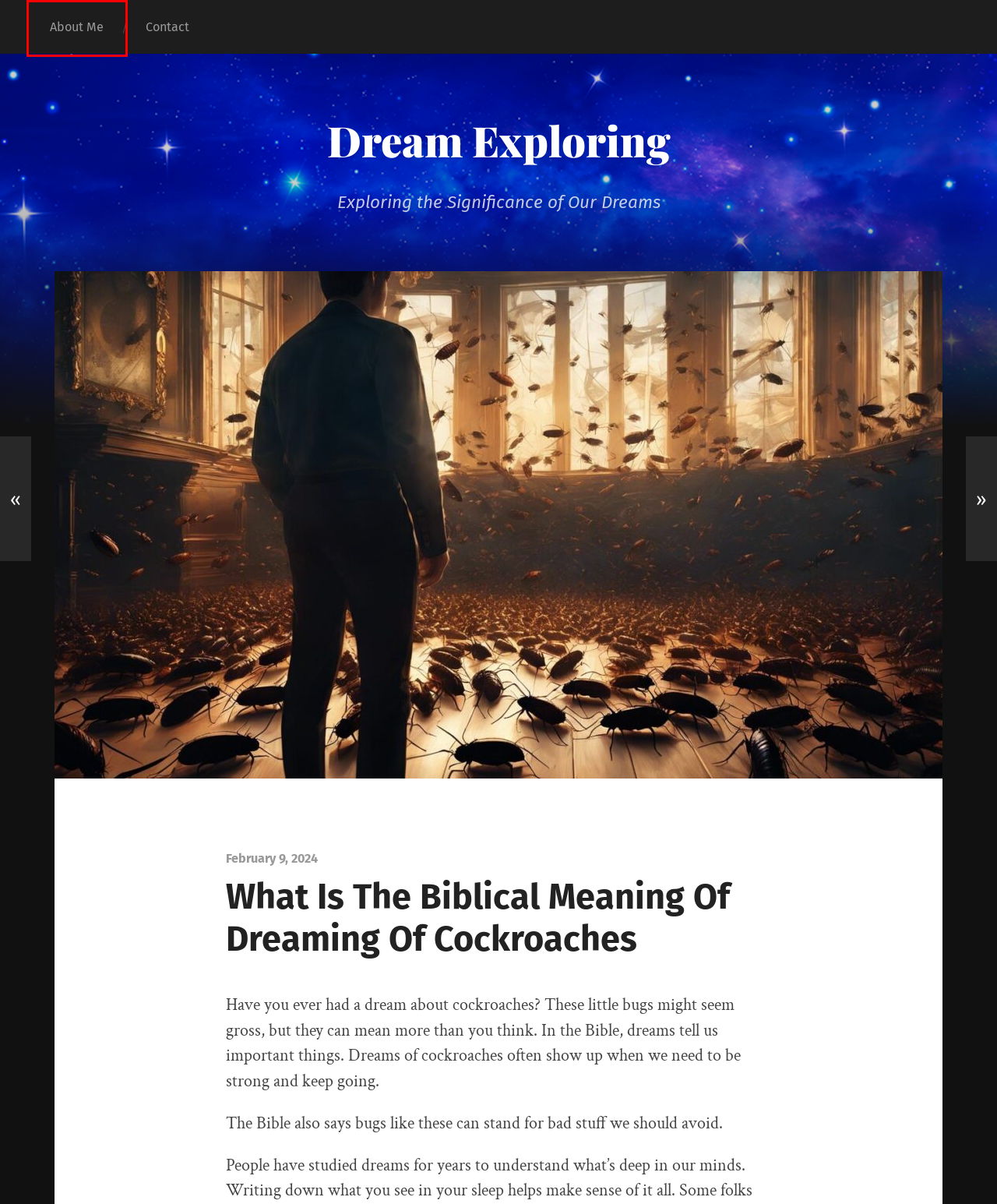Examine the webpage screenshot and identify the UI element enclosed in the red bounding box. Pick the webpage description that most accurately matches the new webpage after clicking the selected element. Here are the candidates:
A. What Does It Mean When You Dream About Getting Shot - Dream Exploring
B. About Me - Dream Exploring
C. What Do Sexual Dreams Mean Spiritually - Dream Exploring
D. Are Wet Dreams A Sin - Dream Exploring
E. Erum Azeez - Dream Exploring
F. What Does It Mean When You Dream About Maggots? Find Out Now!
G. Unraveling the Mystery: What Does It Mean To Dream About A Black Cat
H. Contact - Dream Exploring

B